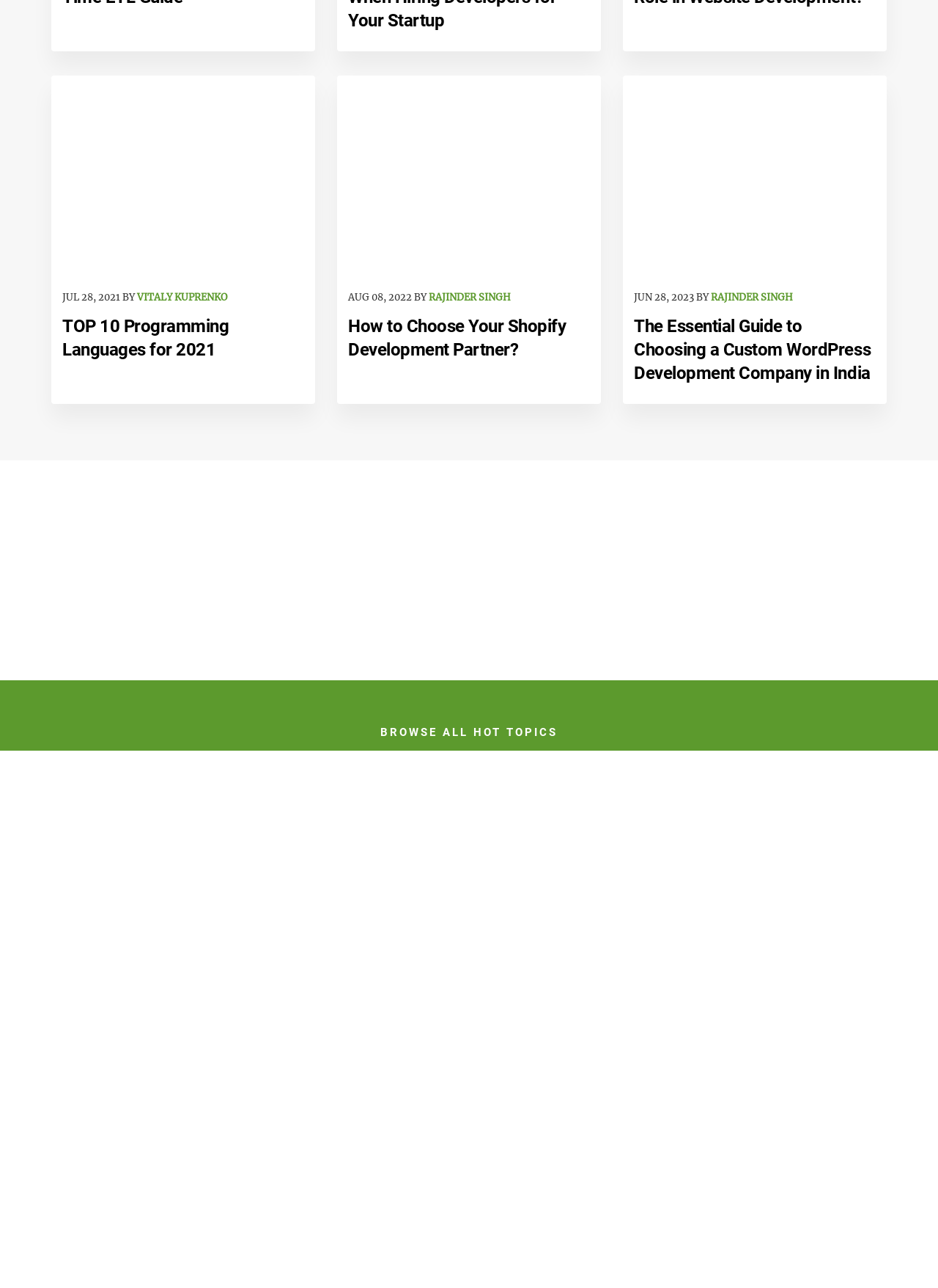Specify the bounding box coordinates of the area to click in order to follow the given instruction: "Get in touch with us."

[0.491, 0.899, 0.578, 0.912]